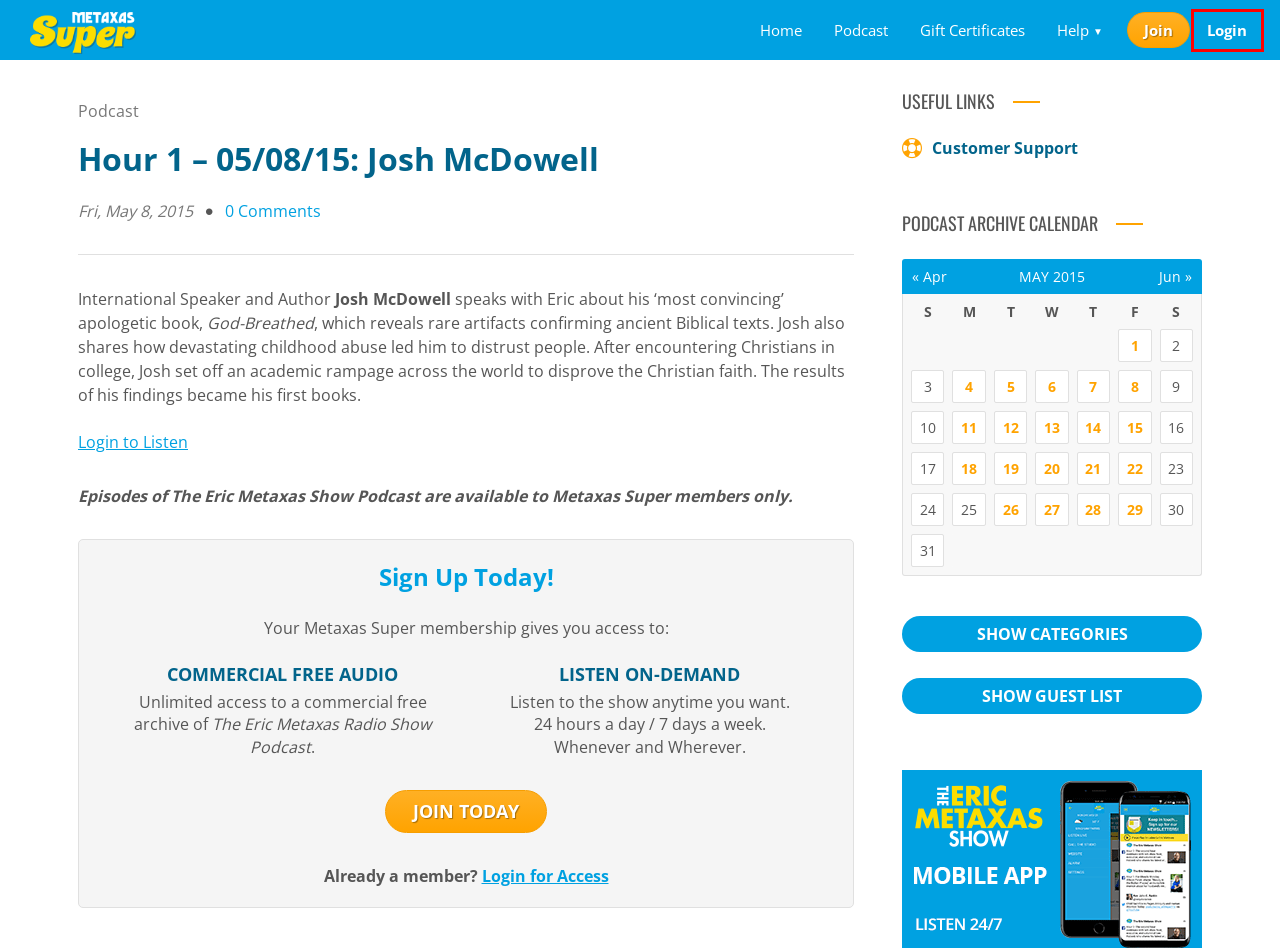Observe the webpage screenshot and focus on the red bounding box surrounding a UI element. Choose the most appropriate webpage description that corresponds to the new webpage after clicking the element in the bounding box. Here are the candidates:
A. Choose Your Membership - Metaxas Super - The Eric Metaxas Show Podcast
B. Metaxas Super – The Eric Metaxas Show Podcast
C. June 2015 - Metaxas Super - The Eric Metaxas Show Podcast
D. Gift Certificates - Metaxas Super - The Eric Metaxas Show Podcast
E. Podcast - Metaxas Super - The Eric Metaxas Show Podcast
F. April 2015 - Metaxas Super - The Eric Metaxas Show Podcast
G. Metaxas Super - The Eric Metaxas Show Podcast
H. Customer Support - Metaxas Super - The Eric Metaxas Show Podcast

B